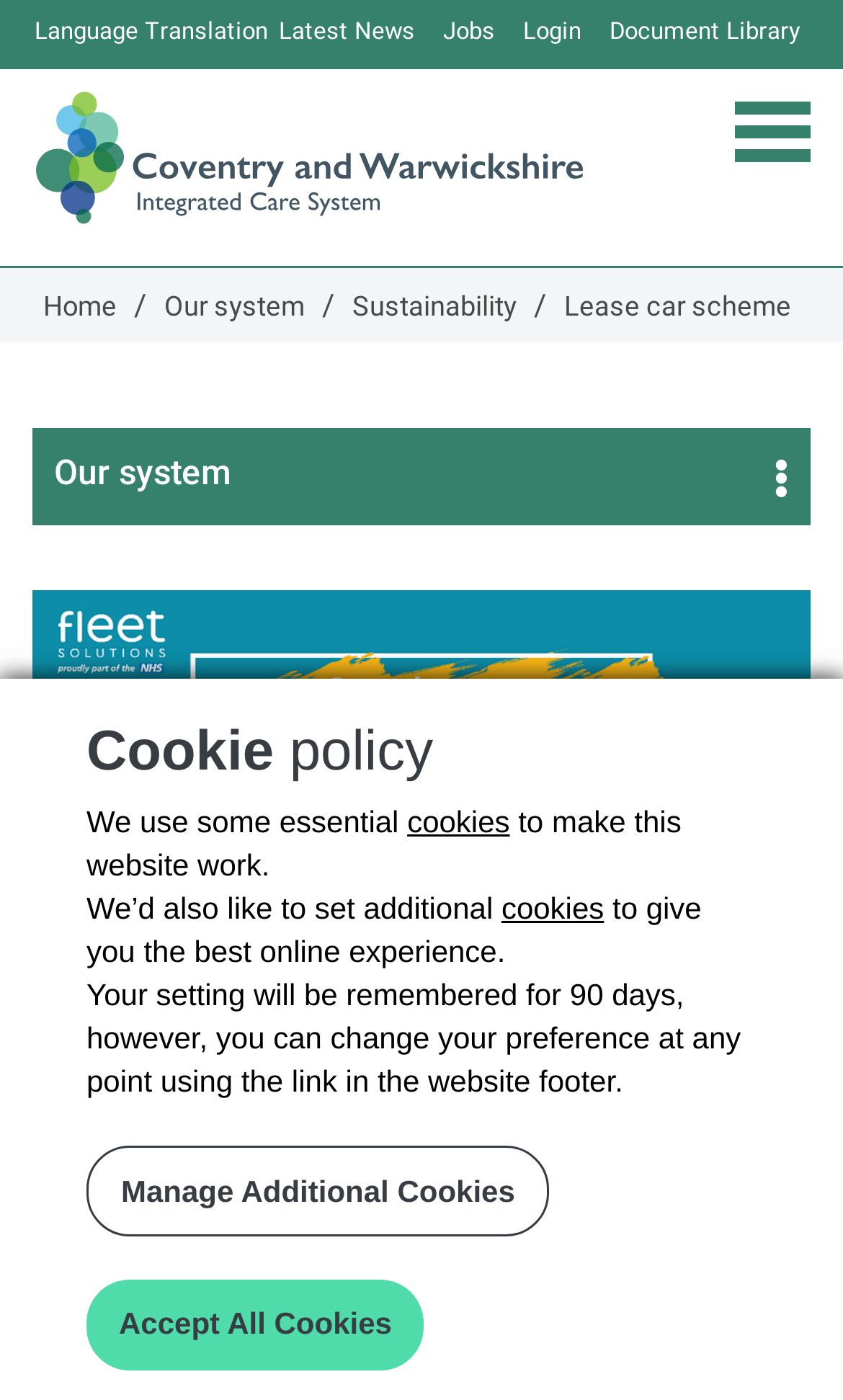Please provide a brief answer to the following inquiry using a single word or phrase:
How many main navigation links are there?

5